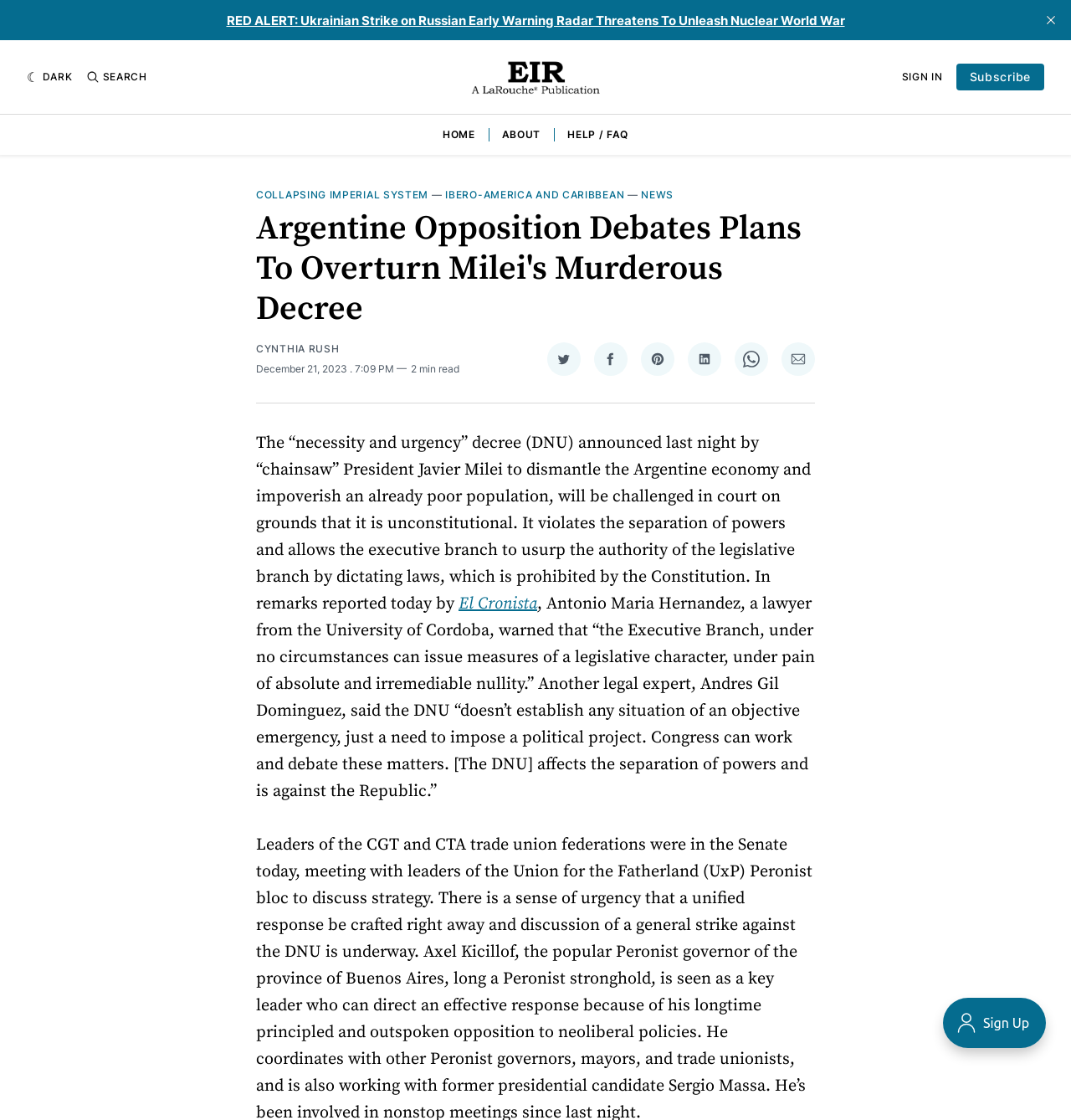How many minutes does it take to read the article?
From the details in the image, answer the question comprehensively.

The article mentions that it takes 2 minutes to read.